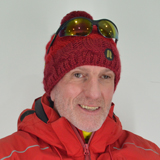What is the instructor's profession?
Using the image, give a concise answer in the form of a single word or short phrase.

Ski instructor